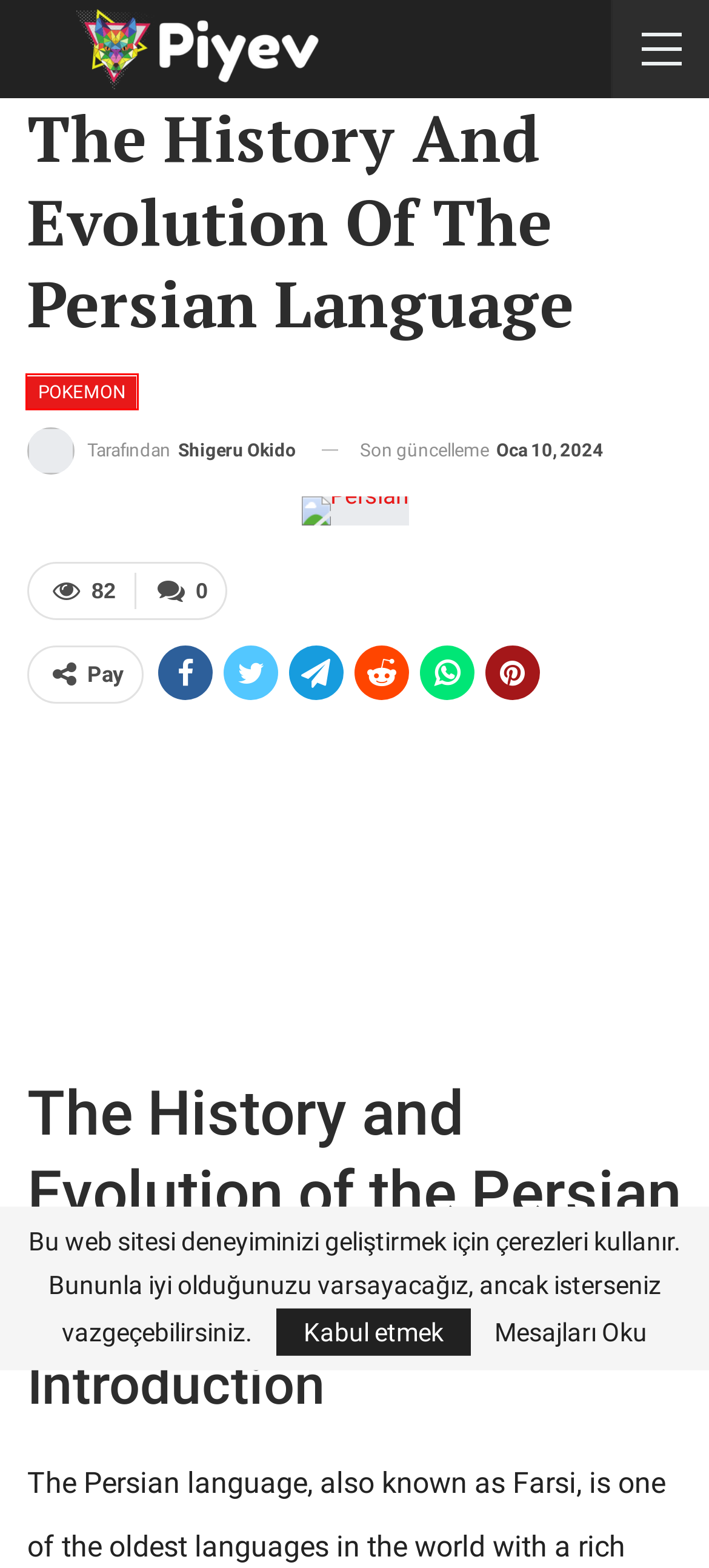With the provided screenshot showing a webpage and a red bounding box, determine which webpage description best fits the new page that appears after clicking the element inside the red box. Here are the options:
A. Articuno – Piyev
B. GDPR – Piyev
C. Alakazam – Piyev
D. Shigeru Okido – Piyev
E. Cultural Etiquette: How to Respectfully Engage with Different Cultures – Piyev
F. Top 10 Student Travel Discounts You Need to Know About – Piyev
G. Pokemon – Piyev
H. Kangaskhan’s Unique Parenting Style: A Closer Look – Piyev

G